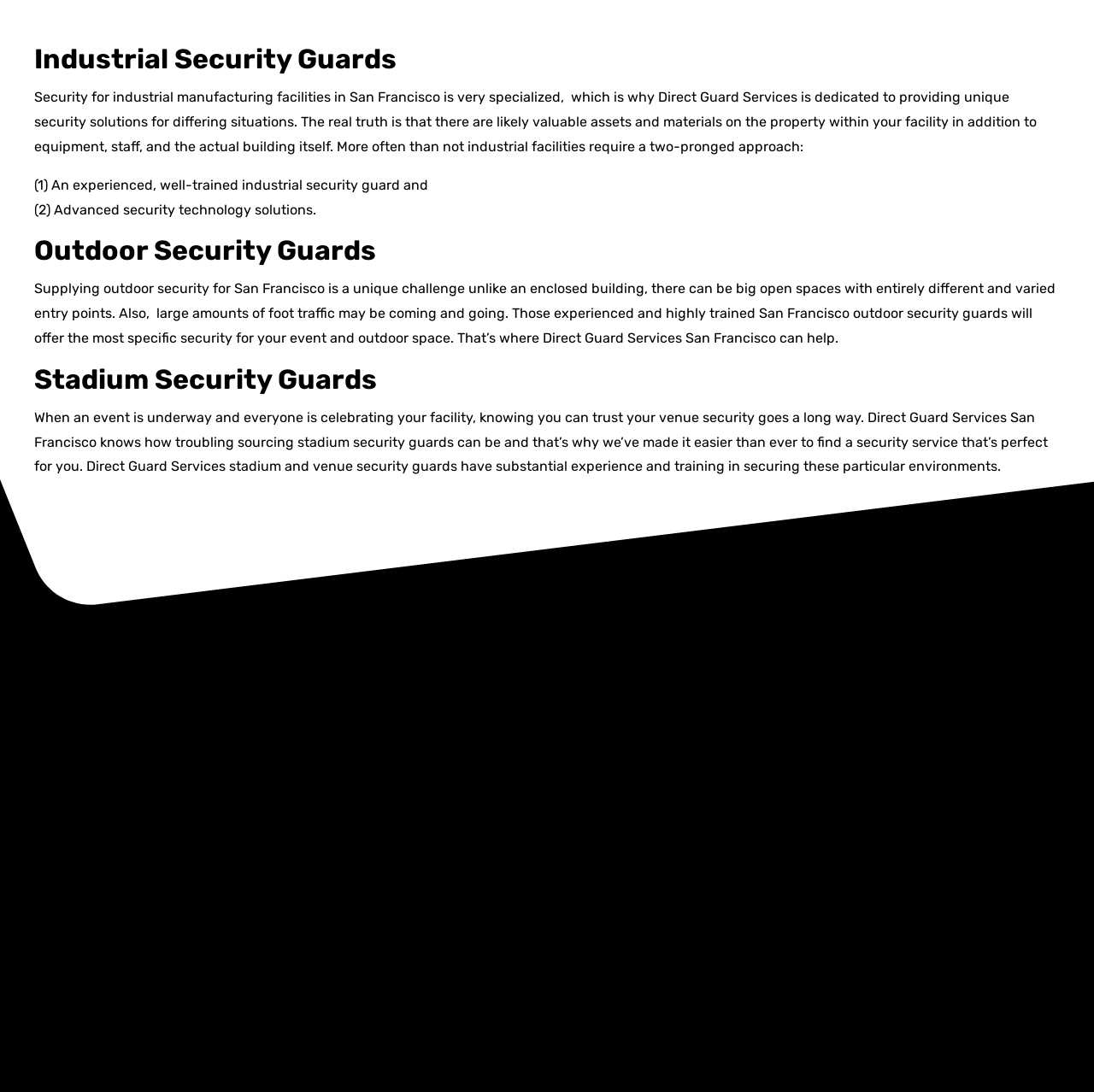Identify the bounding box coordinates of the clickable region required to complete the instruction: "Learn more about Outdoor Security Guards". The coordinates should be given as four float numbers within the range of 0 and 1, i.e., [left, top, right, bottom].

[0.031, 0.216, 0.969, 0.254]